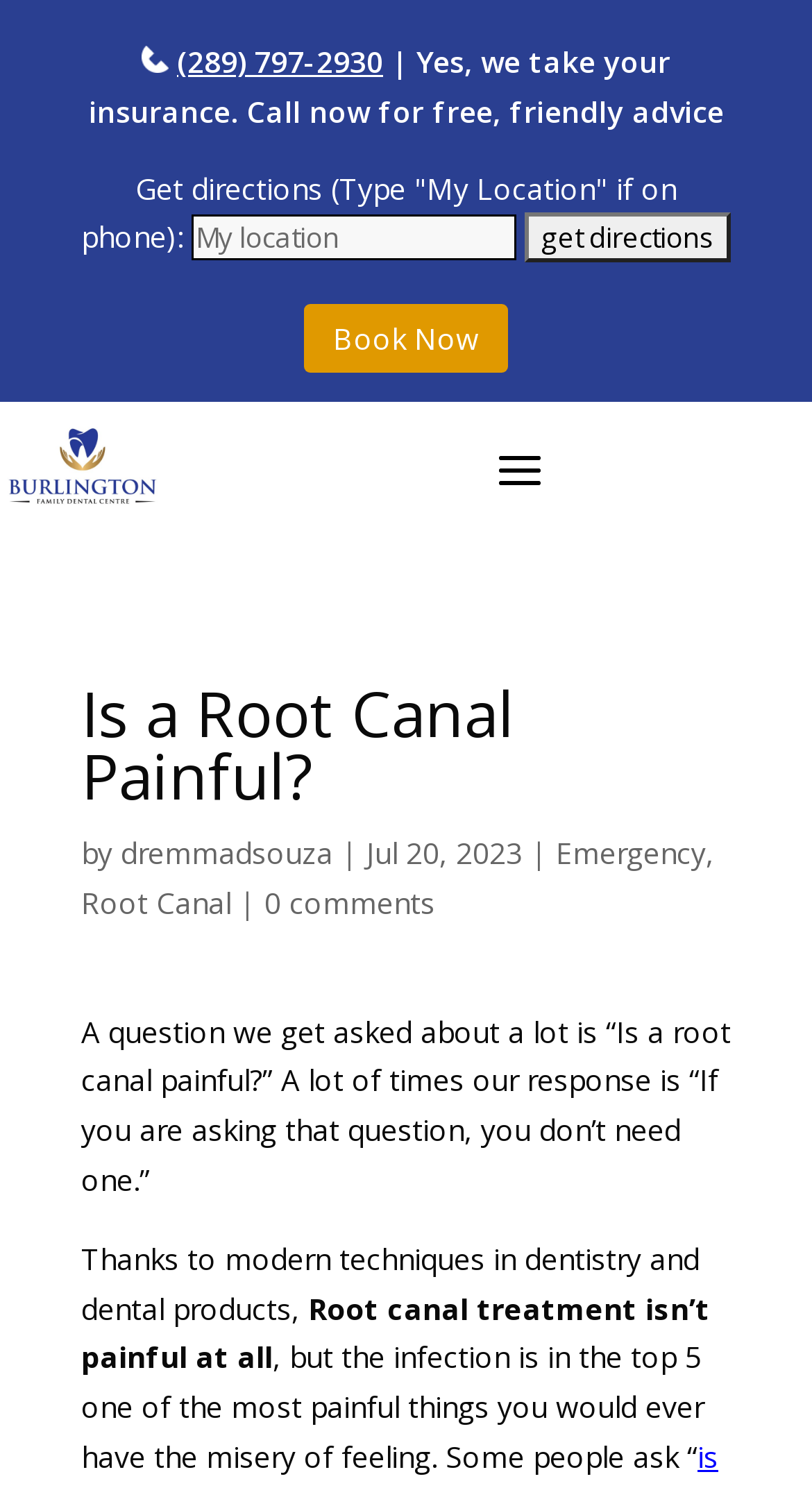Pinpoint the bounding box coordinates of the area that must be clicked to complete this instruction: "Read the article by dremmadsouza".

[0.149, 0.56, 0.41, 0.586]